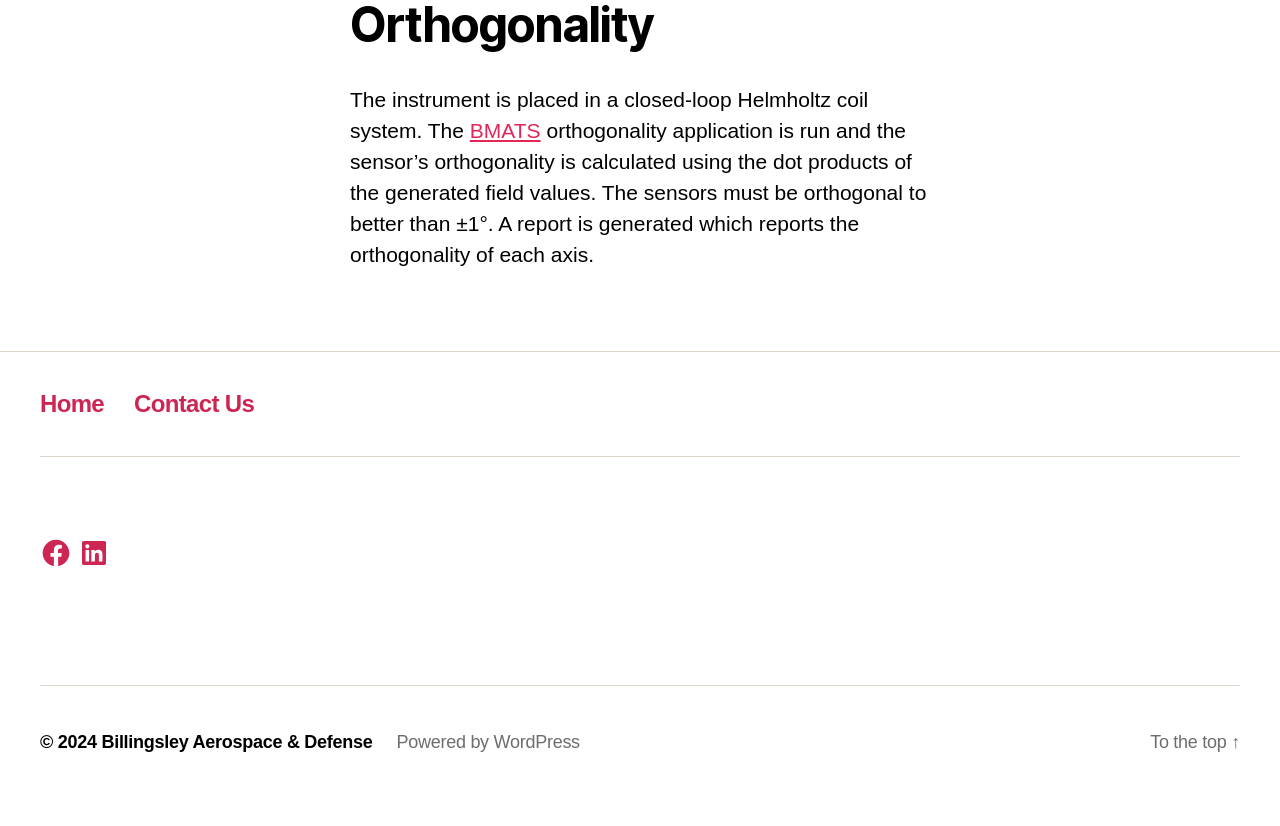Specify the bounding box coordinates of the element's region that should be clicked to achieve the following instruction: "Contact us through the link". The bounding box coordinates consist of four float numbers between 0 and 1, in the format [left, top, right, bottom].

[0.105, 0.504, 0.198, 0.537]